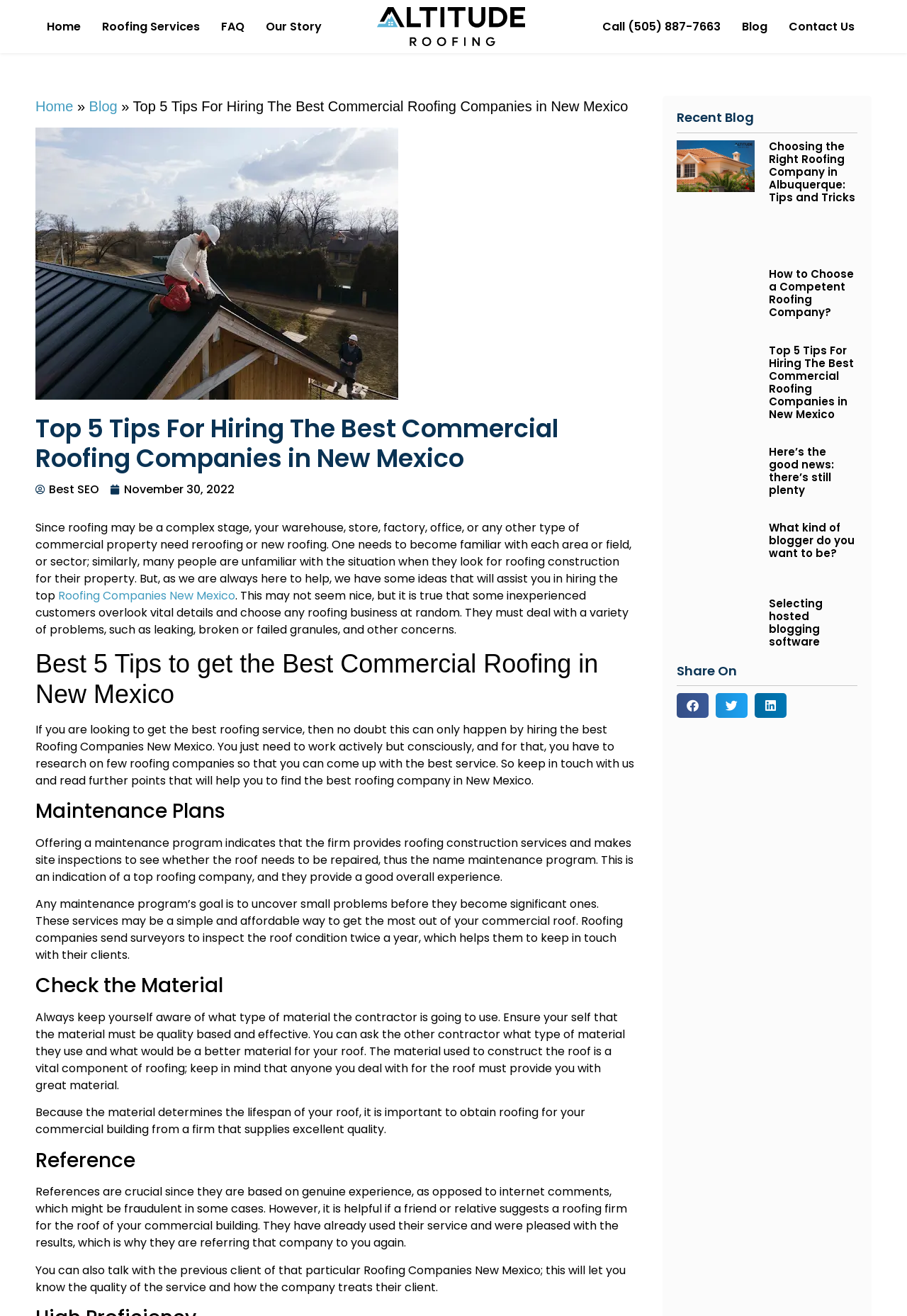Answer succinctly with a single word or phrase:
What is the topic of the webpage?

Roofing Companies New Mexico